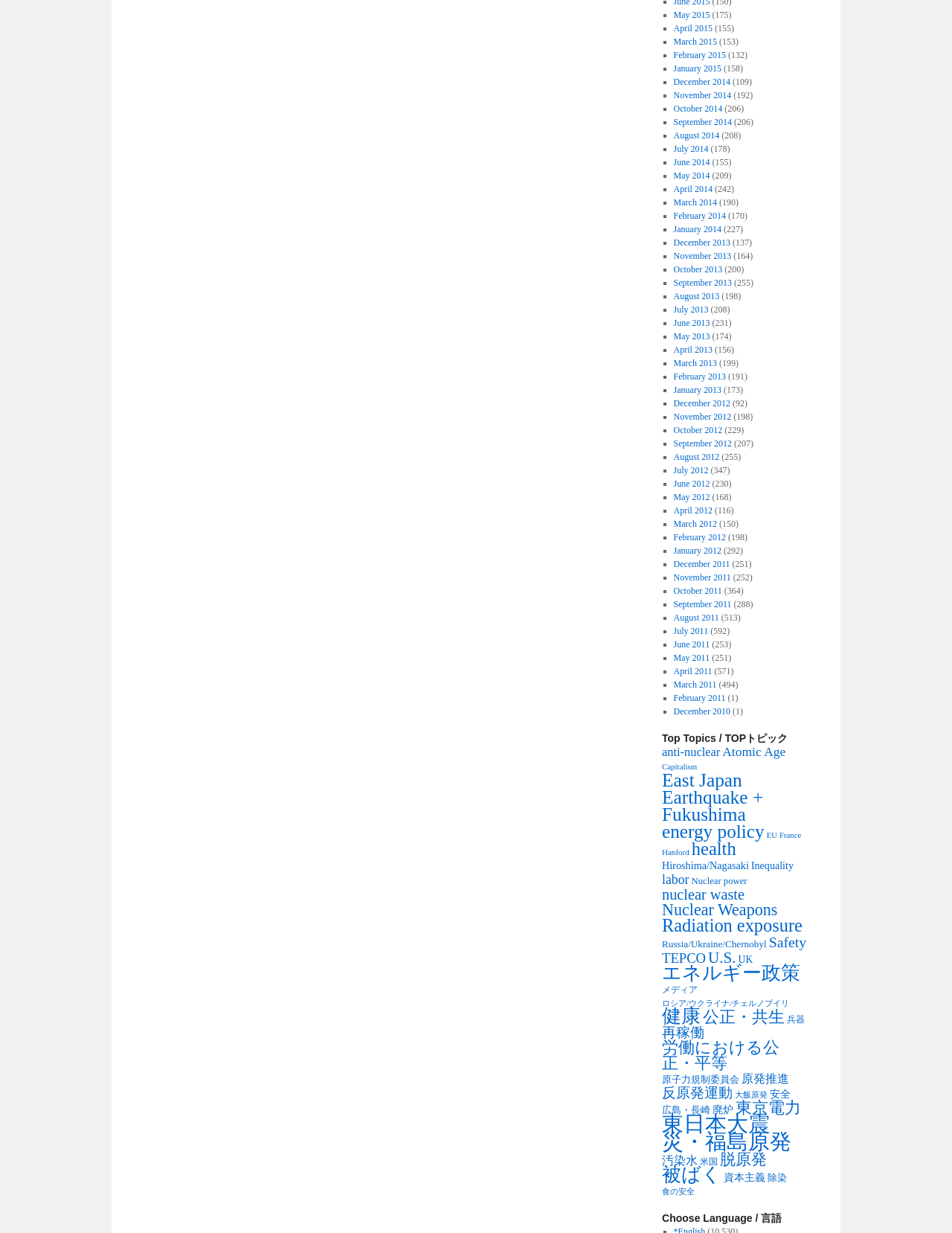Identify the bounding box coordinates of the region that should be clicked to execute the following instruction: "View May 2015".

[0.707, 0.008, 0.746, 0.016]